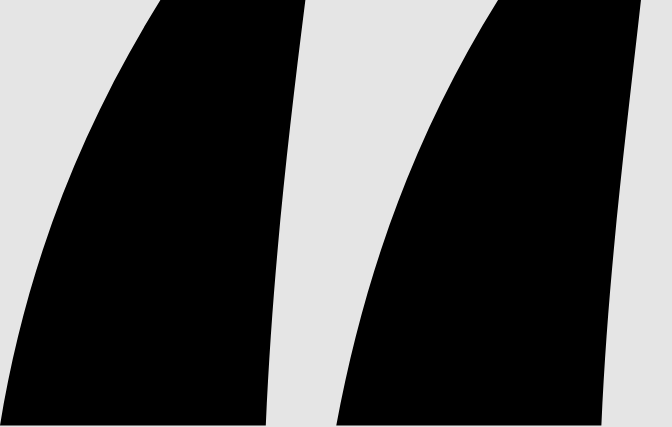Identify and describe all the elements present in the image.

The image captures a quote from Bill Shorten, reflecting his views on a controversial incident involving Barnaby Joyce. Shorten emphasizes the need for support rather than criticism, expressing his reluctance to engage in hypothetical discussions regarding the situation. He acknowledges the challenges Joyce is facing, suggesting that condemnation is not the appropriate response. This moment highlights the broader discourse around political accountability and compassion within the media narrative, as Shorten addresses calls for Joyce's removal from his position.